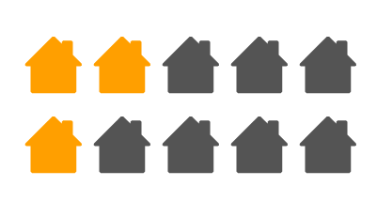Give a succinct answer to this question in a single word or phrase: 
How many house icons are in the first row?

4